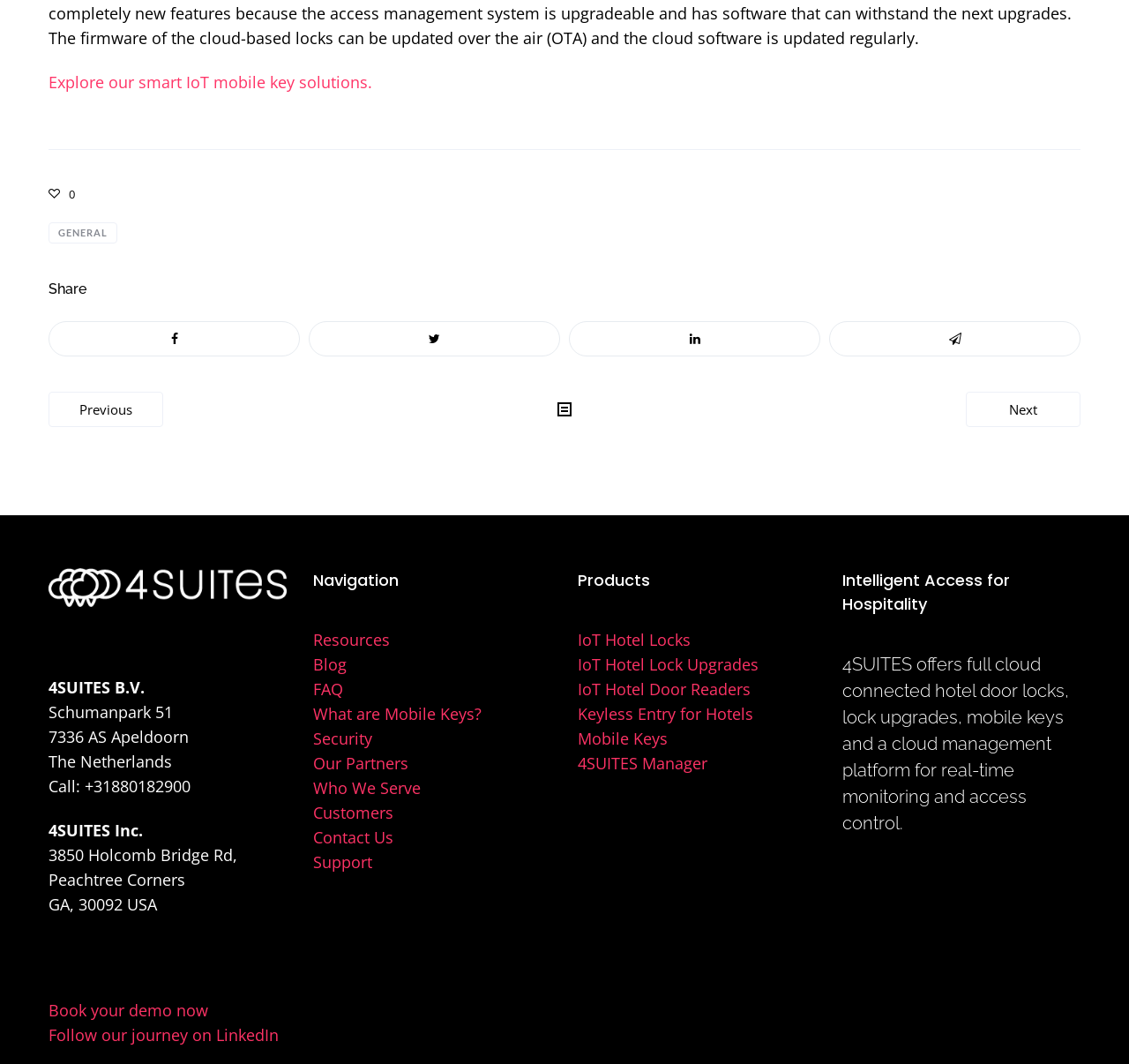Please find and report the bounding box coordinates of the element to click in order to perform the following action: "View Resources". The coordinates should be expressed as four float numbers between 0 and 1, in the format [left, top, right, bottom].

[0.277, 0.591, 0.345, 0.611]